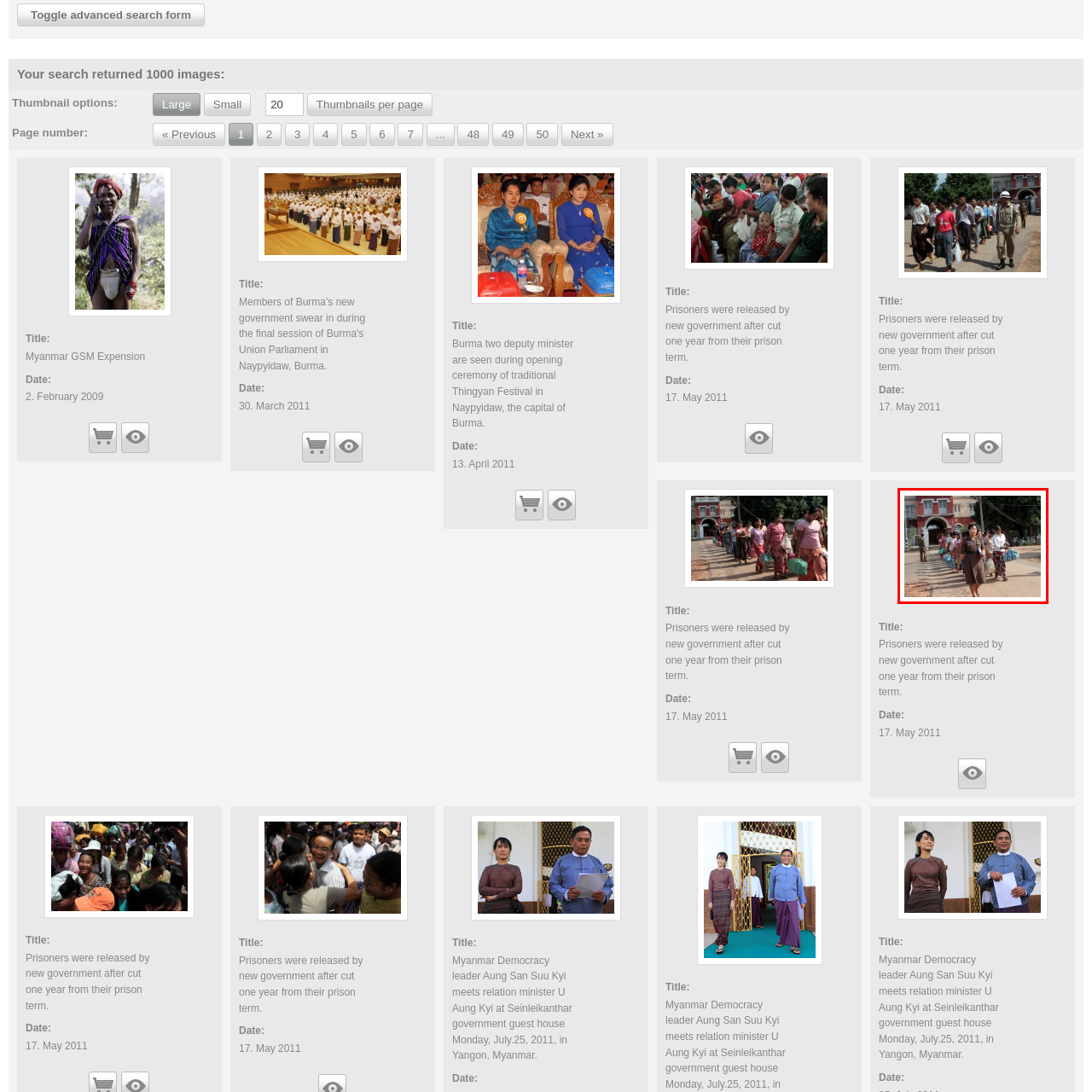What is the significance of the prison entrance in the image?
Look at the image within the red bounding box and provide a single word or phrase as an answer.

Symbolizes transition to liberty